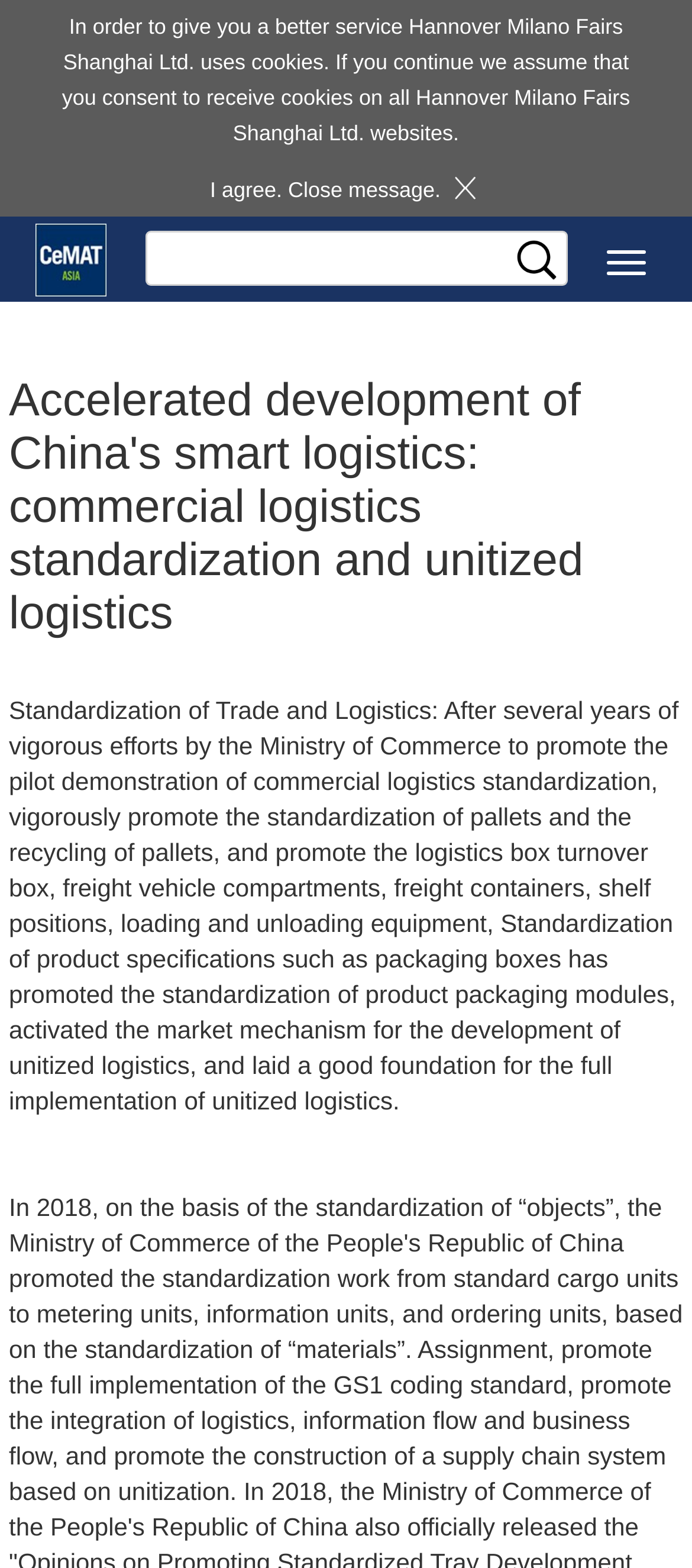Find the bounding box coordinates for the HTML element described as: "parent_node: 切换导航". The coordinates should consist of four float values between 0 and 1, i.e., [left, top, right, bottom].

[0.0, 0.153, 0.155, 0.171]